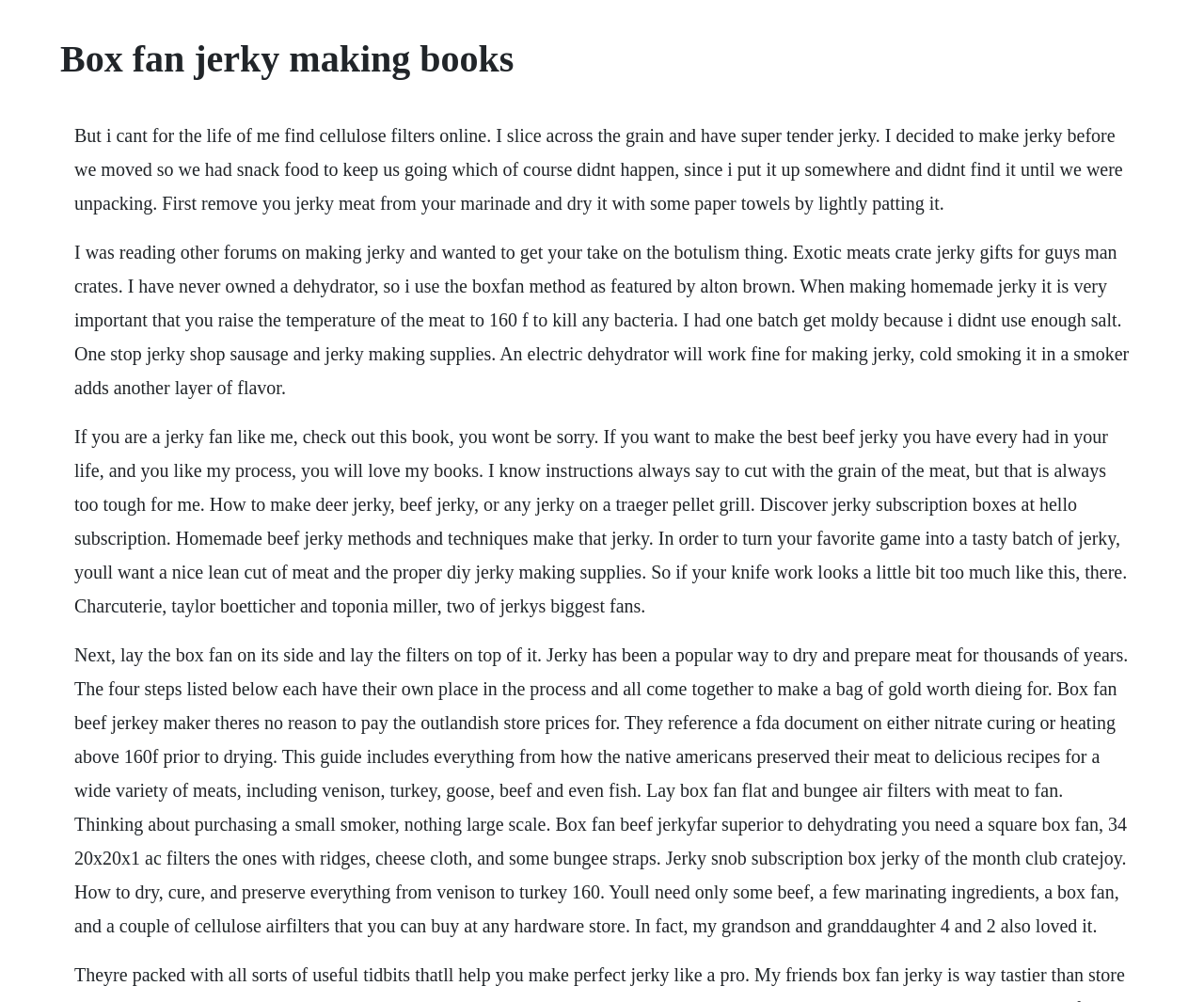Identify the primary heading of the webpage and provide its text.

Box fan jerky making books